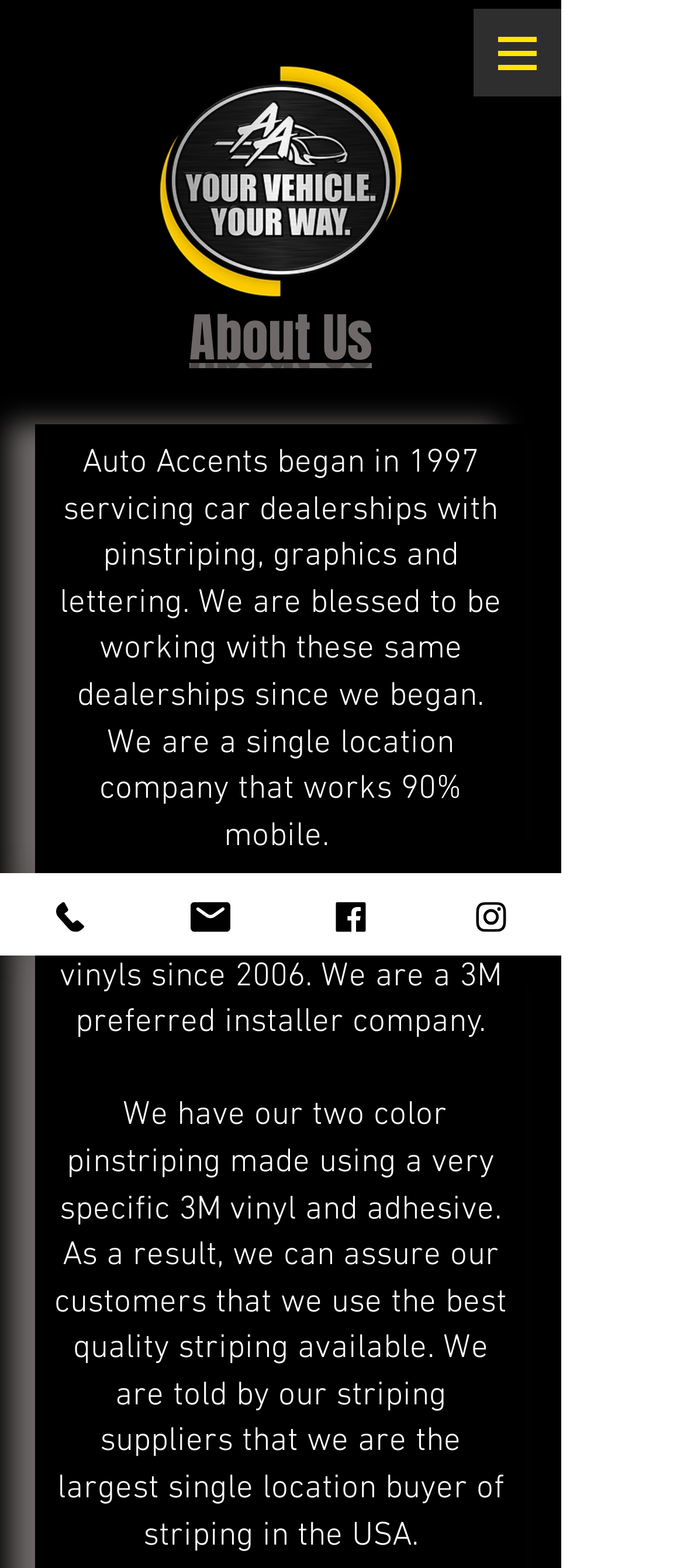What social media platforms does the company have a presence on?
Please analyze the image and answer the question with as much detail as possible.

The links 'Facebook' and 'Instagram' are present on the webpage, indicating that the company has a presence on these social media platforms.